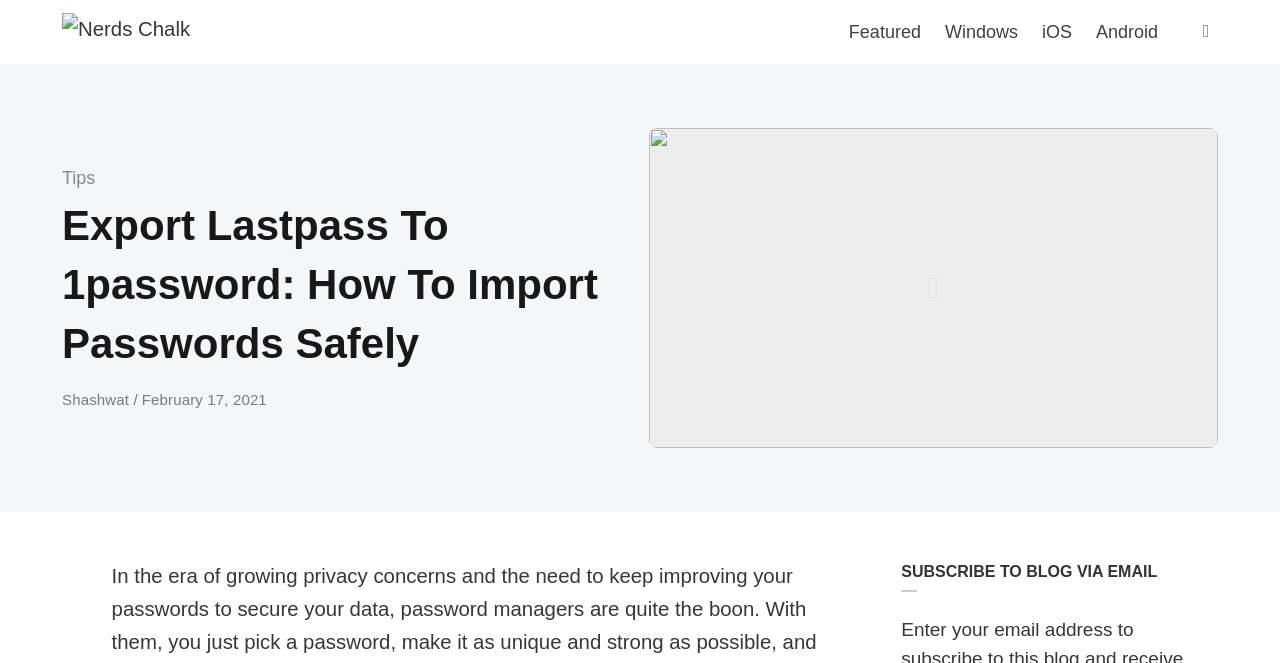What is the date of publication?
Provide a comprehensive and detailed answer to the question.

I found a time element with the text 'February 17, 2021' next to the 'Published on' label, which suggests that the article was published on February 17, 2021.